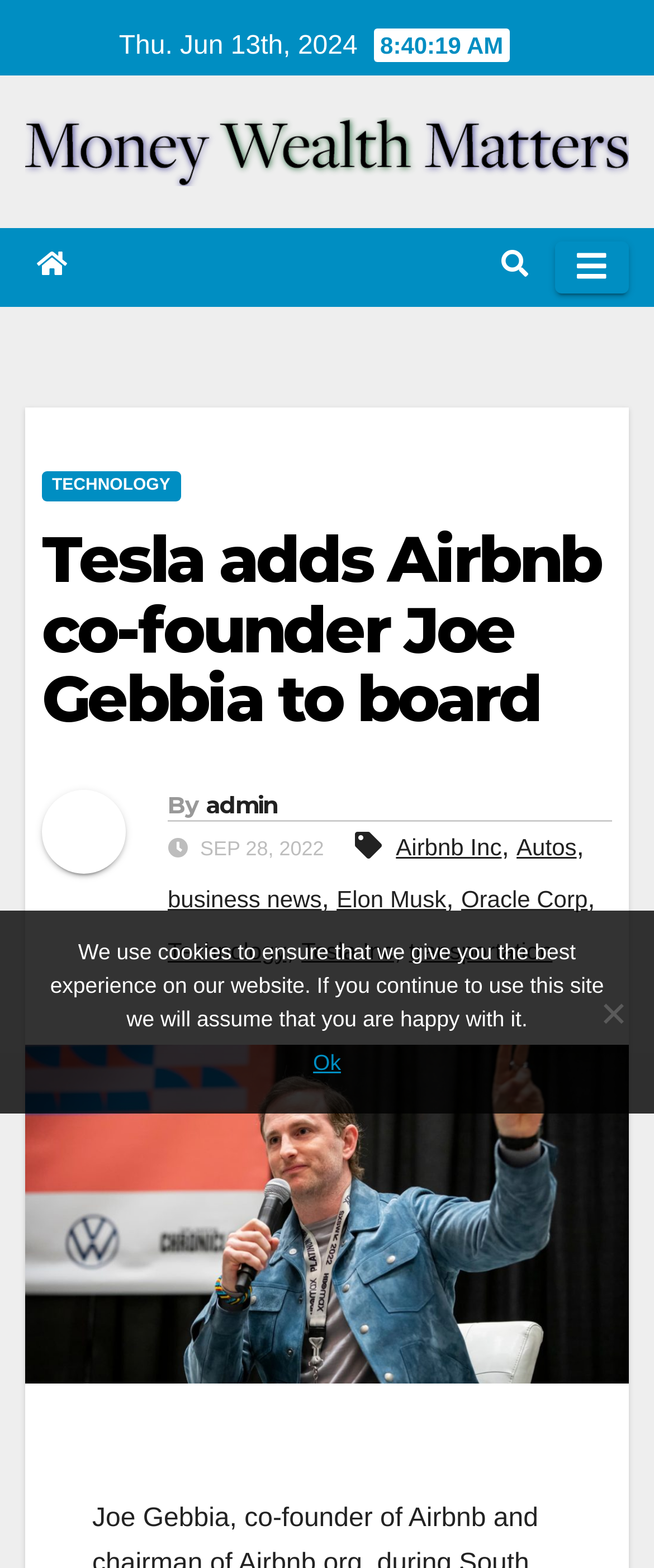Highlight the bounding box coordinates of the region I should click on to meet the following instruction: "Click on the 'admin' link".

[0.314, 0.503, 0.426, 0.523]